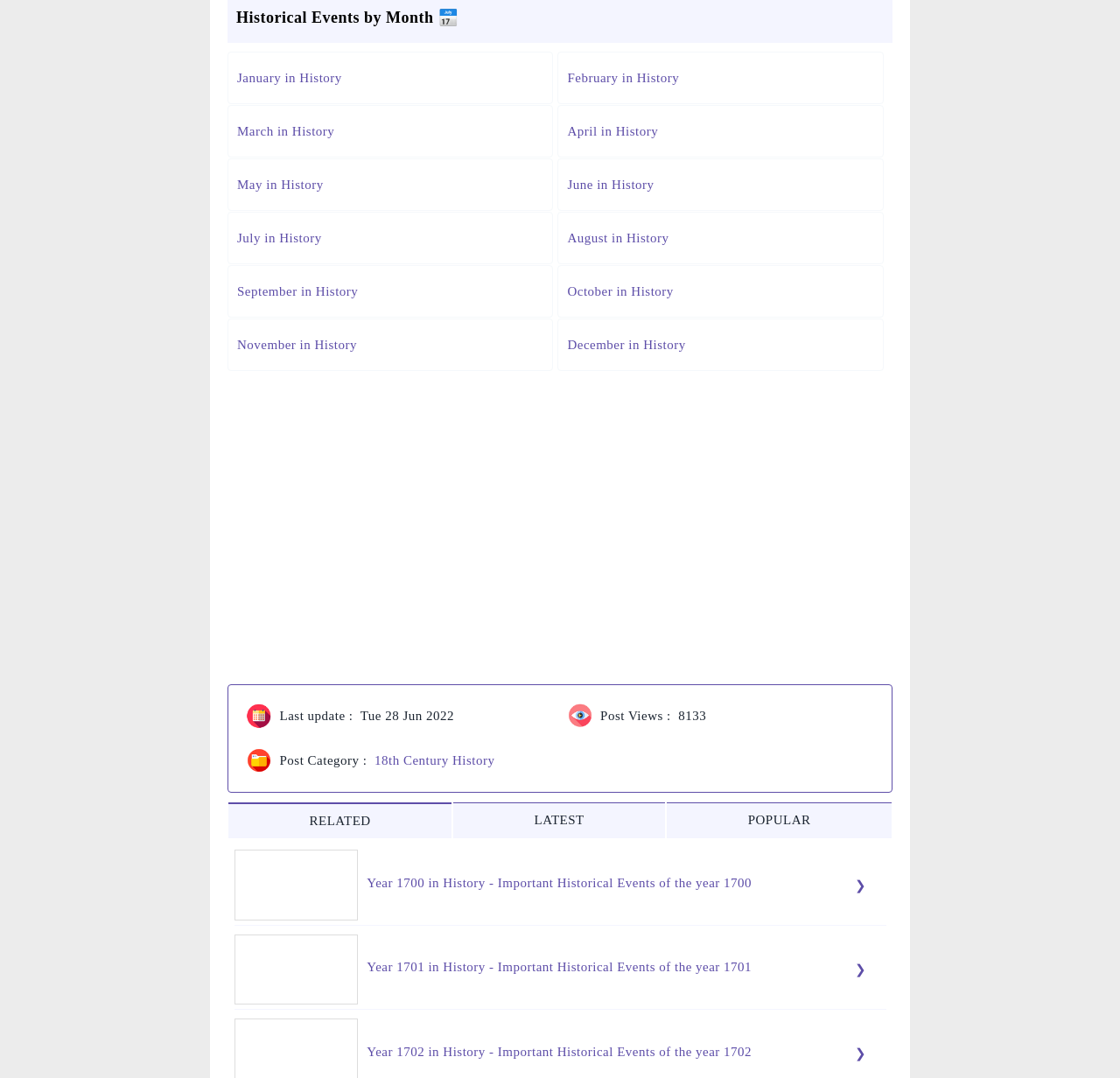What are the three tabs available?
Based on the visual details in the image, please answer the question thoroughly.

I found the three tabs available by looking at the tab elements which are labeled as 'RELATED', 'LATEST', and 'POPULAR'.